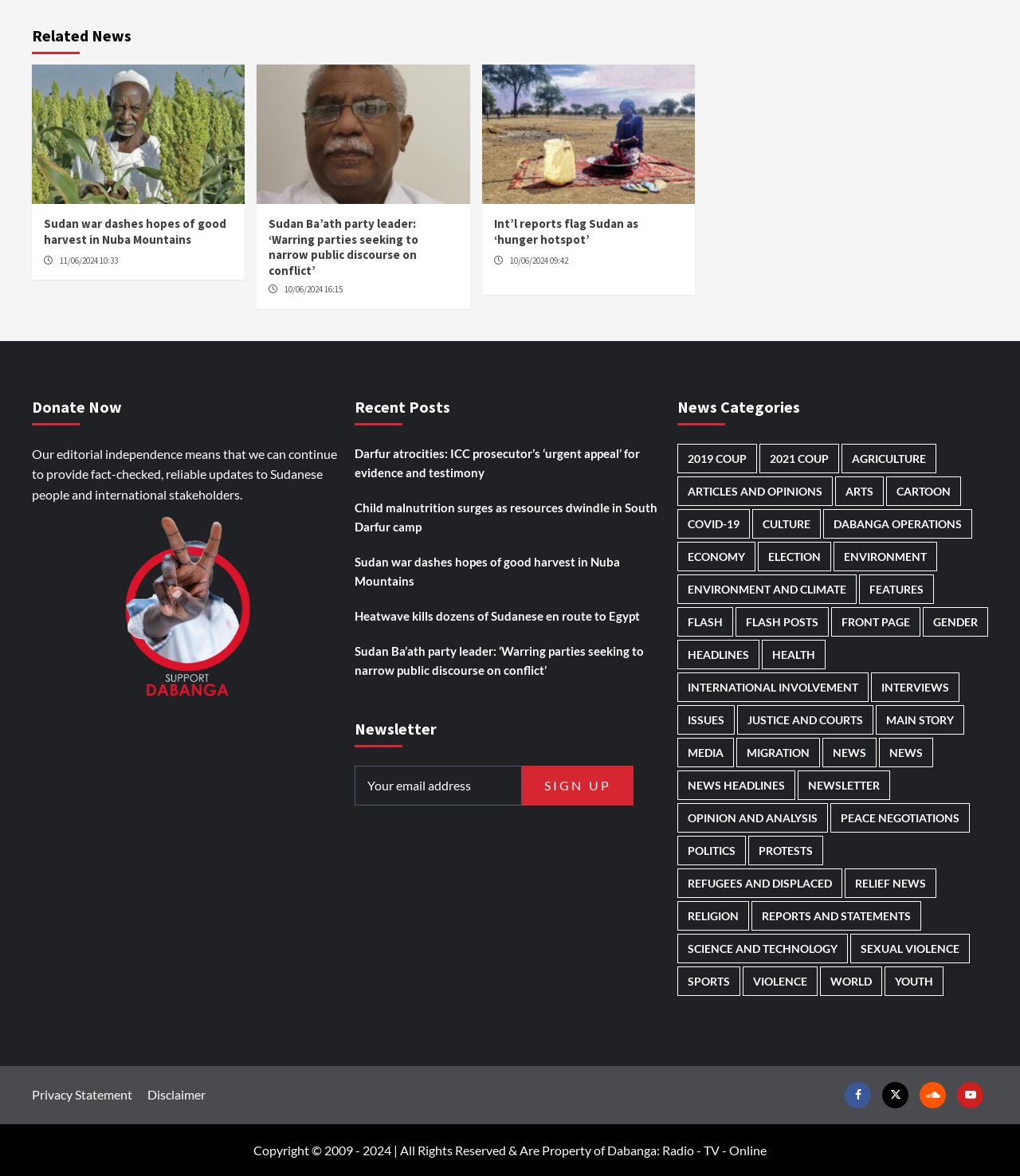Using the given element description, provide the bounding box coordinates (top-left x, top-left y, bottom-right x, bottom-right y) for the corresponding UI element in the screenshot: name="EMAIL" placeholder="Your email address"

[0.348, 0.651, 0.512, 0.685]